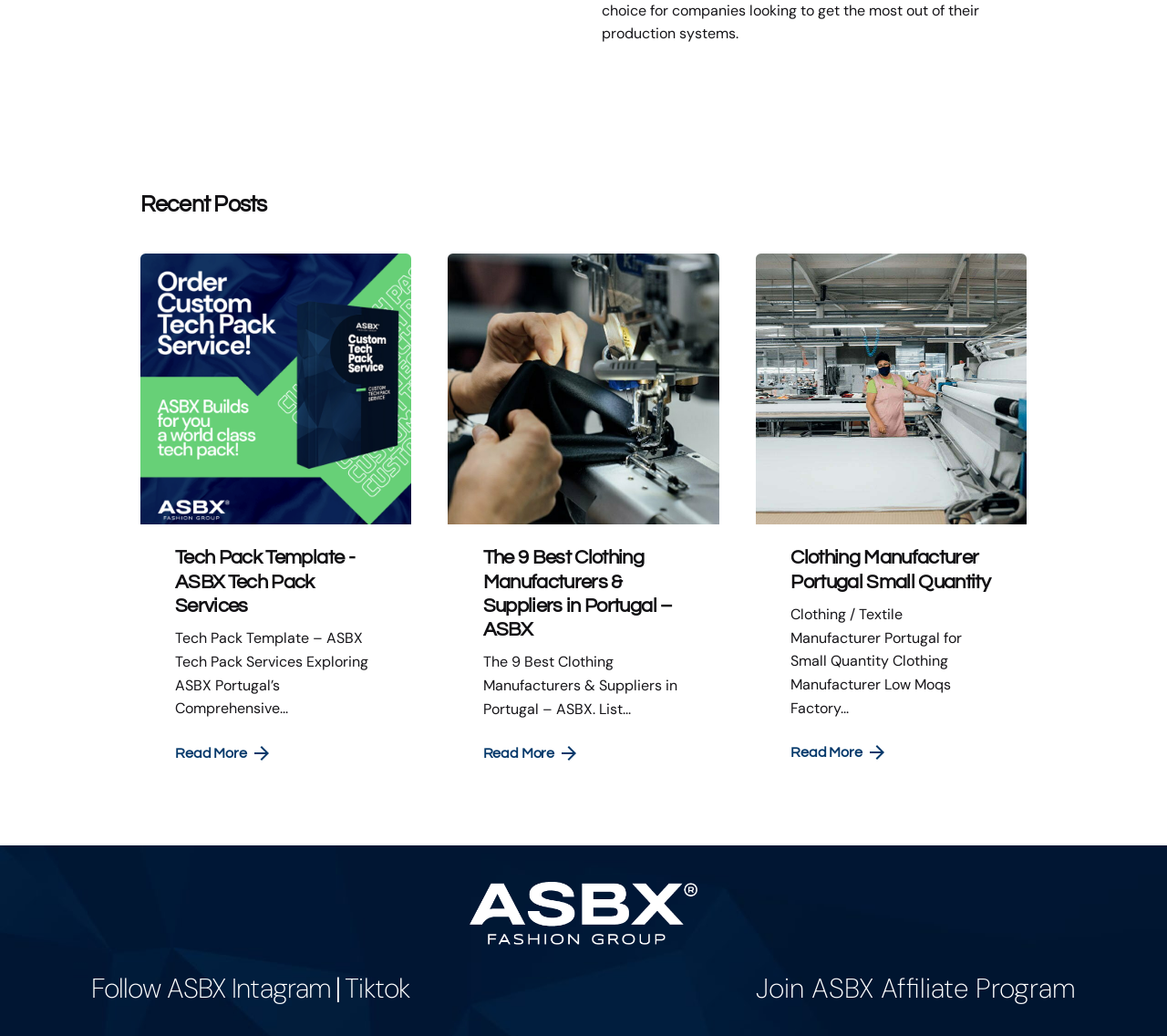Locate the bounding box for the described UI element: "Posted by asbx". Ensure the coordinates are four float numbers between 0 and 1, formatted as [left, top, right, bottom].

[0.12, 0.245, 0.352, 0.507]